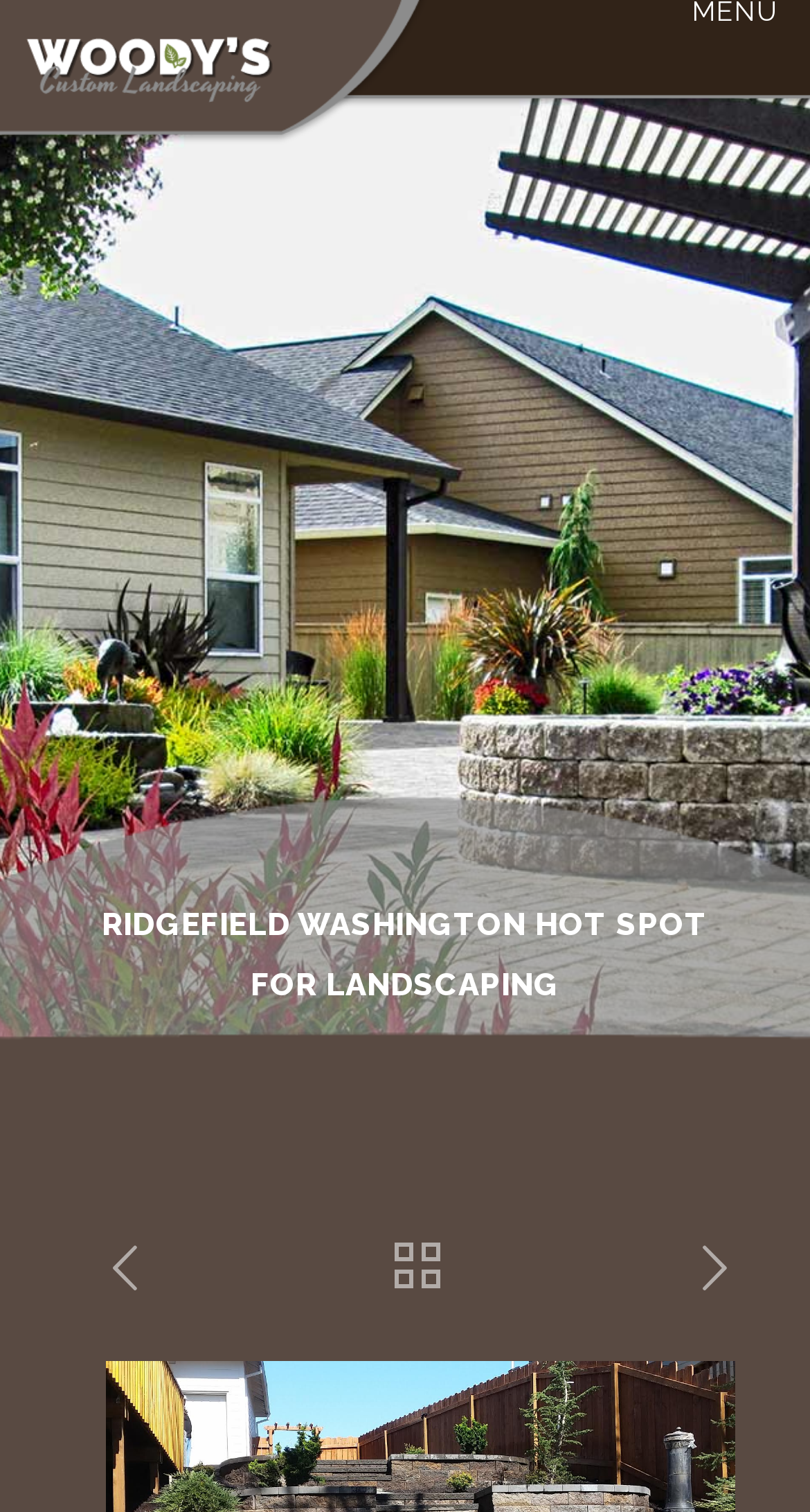With reference to the screenshot, provide a detailed response to the question below:
What is the layout of the navigation links?

The navigation links 'previous post', 'next post', and 'all posts' are laid out horizontally, as indicated by their bounding box coordinates. The y1 and y2 coordinates of these elements are similar, indicating that they are aligned vertically, while their x1 and x2 coordinates are different, indicating that they are laid out horizontally.